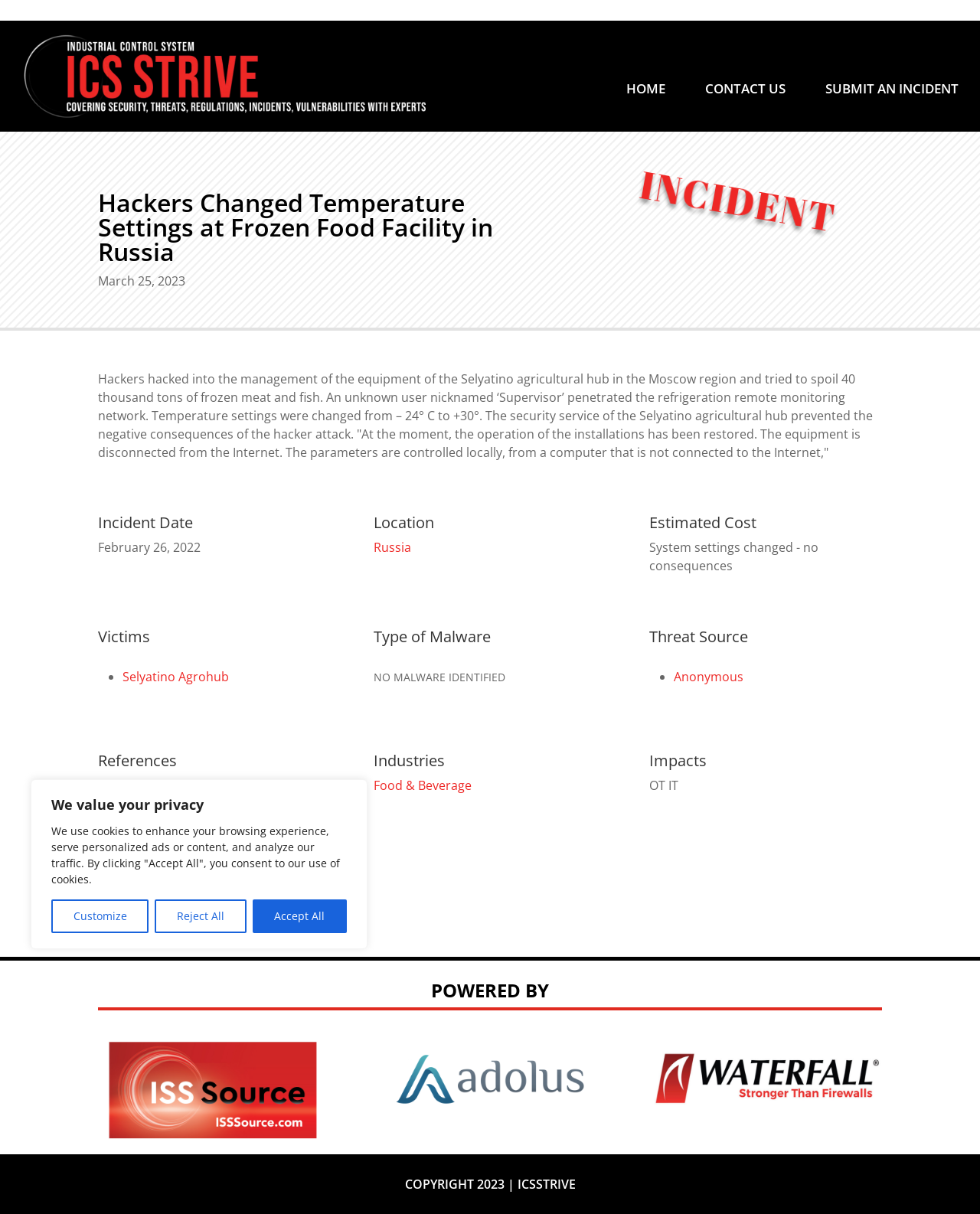Please answer the following question using a single word or phrase: 
What type of incident occurred at the Selyatino agricultural hub?

Hacker attack